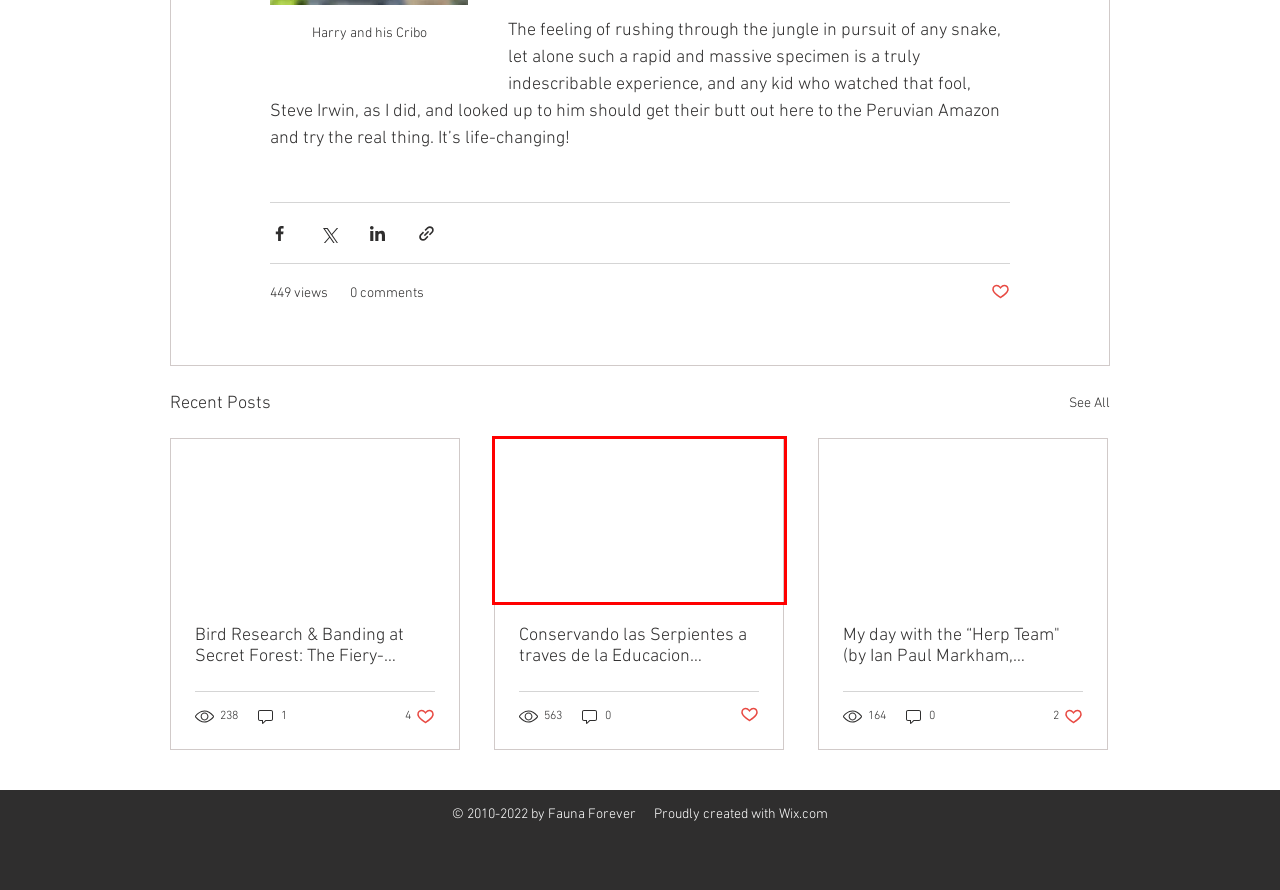Take a look at the provided webpage screenshot featuring a red bounding box around an element. Select the most appropriate webpage description for the page that loads after clicking on the element inside the red bounding box. Here are the candidates:
A. Donate | Fauna Forever
B. Fauna Forever | Peru Amazon Rainforest | Conservation Volunteer Intern
C. My day with the “Herp Team" (by Ian Paul Markham, Coordinator)
D. Contact | Fauna Forever
E. Website Builder - Create a Free Website Today | Wix.com
F. Bird Research & Banding at Secret Forest: The Fiery-capped Manakin
G. Conservando las Serpientes a traves de la Educacion Ambiental (por Alberto Garcia-Ayachi)
H. Blog | Fauna Forever

G